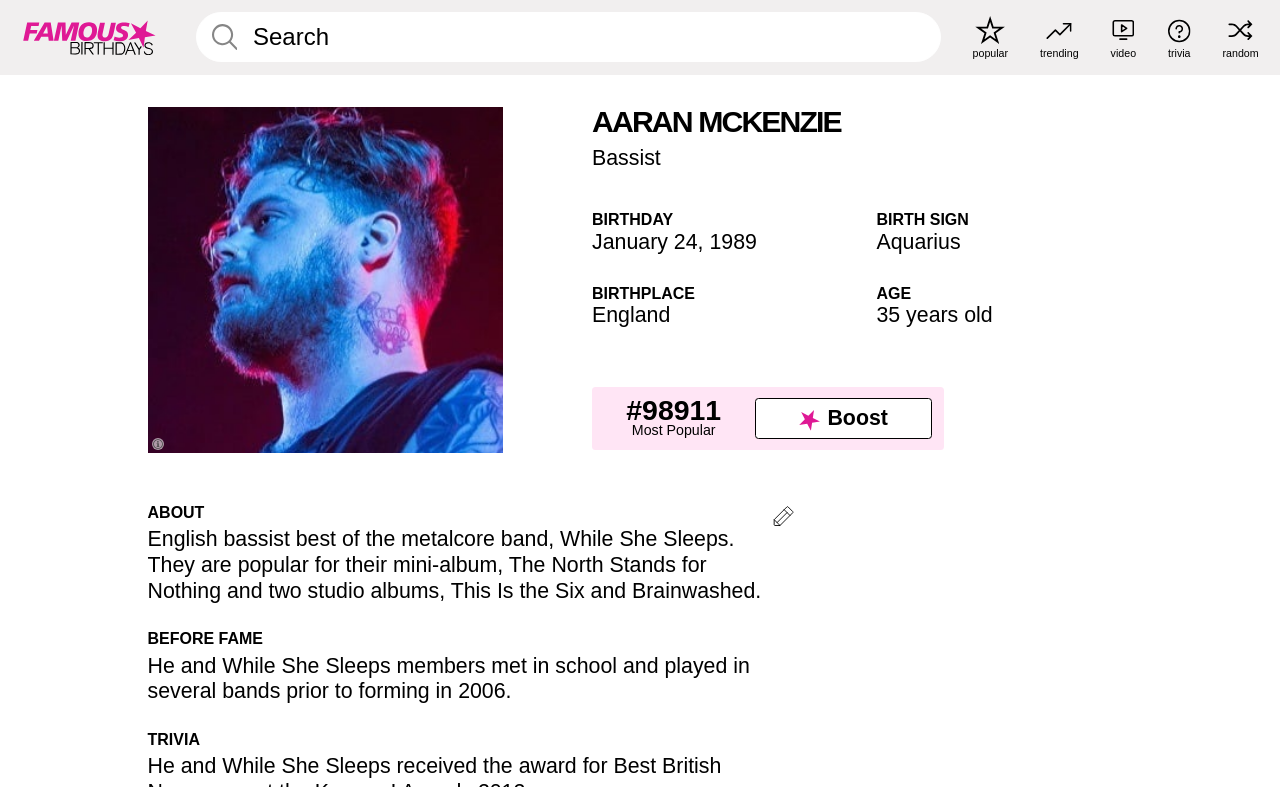What is Aaran McKenzie's birth sign?
From the details in the image, answer the question comprehensively.

I found the answer by looking at the section that lists Aaran McKenzie's birth details, where it says 'BIRTH SIGN' followed by a link to 'Aquarius'.